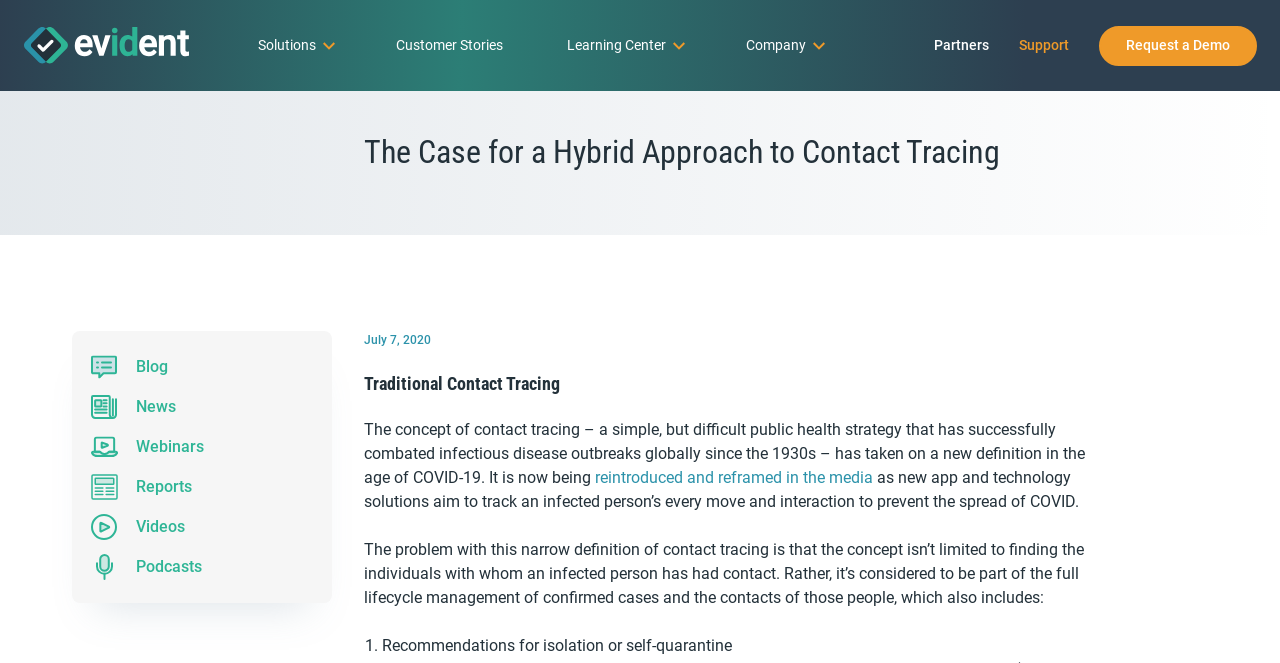Determine the bounding box coordinates of the region that needs to be clicked to achieve the task: "Click on the 'News' link".

[0.069, 0.584, 0.247, 0.645]